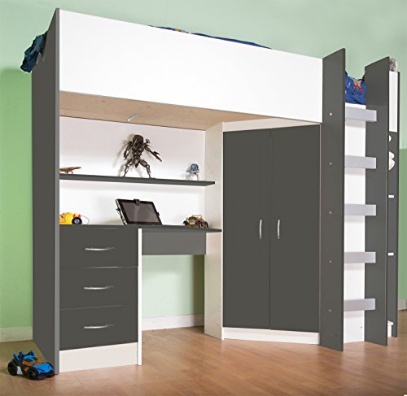What is the primary benefit of this bunk bed design?
Using the image, answer in one word or phrase.

Space efficiency